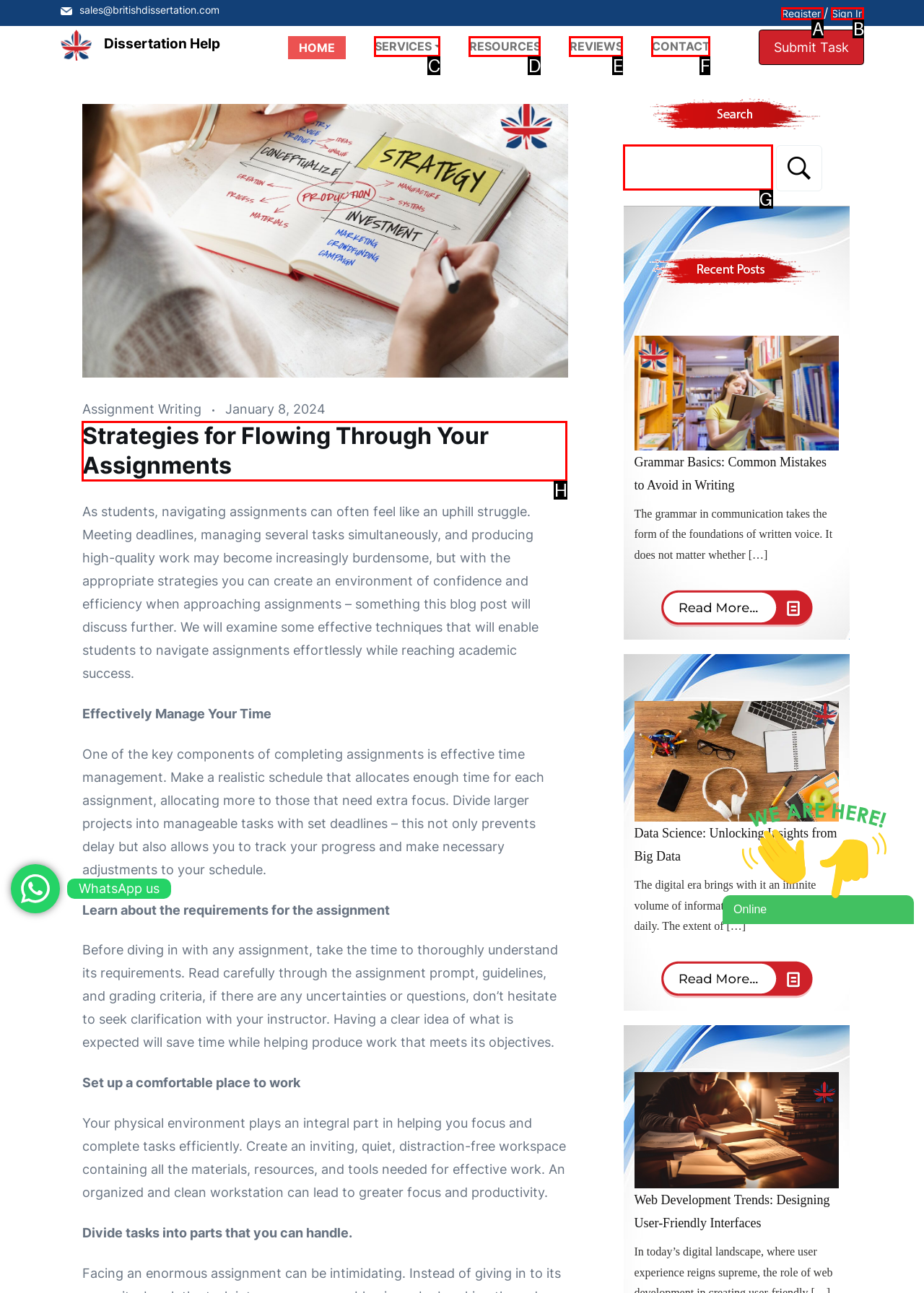Identify the HTML element you need to click to achieve the task: Read the blog post 'Strategies for Flowing Through Your Assignments'. Respond with the corresponding letter of the option.

H